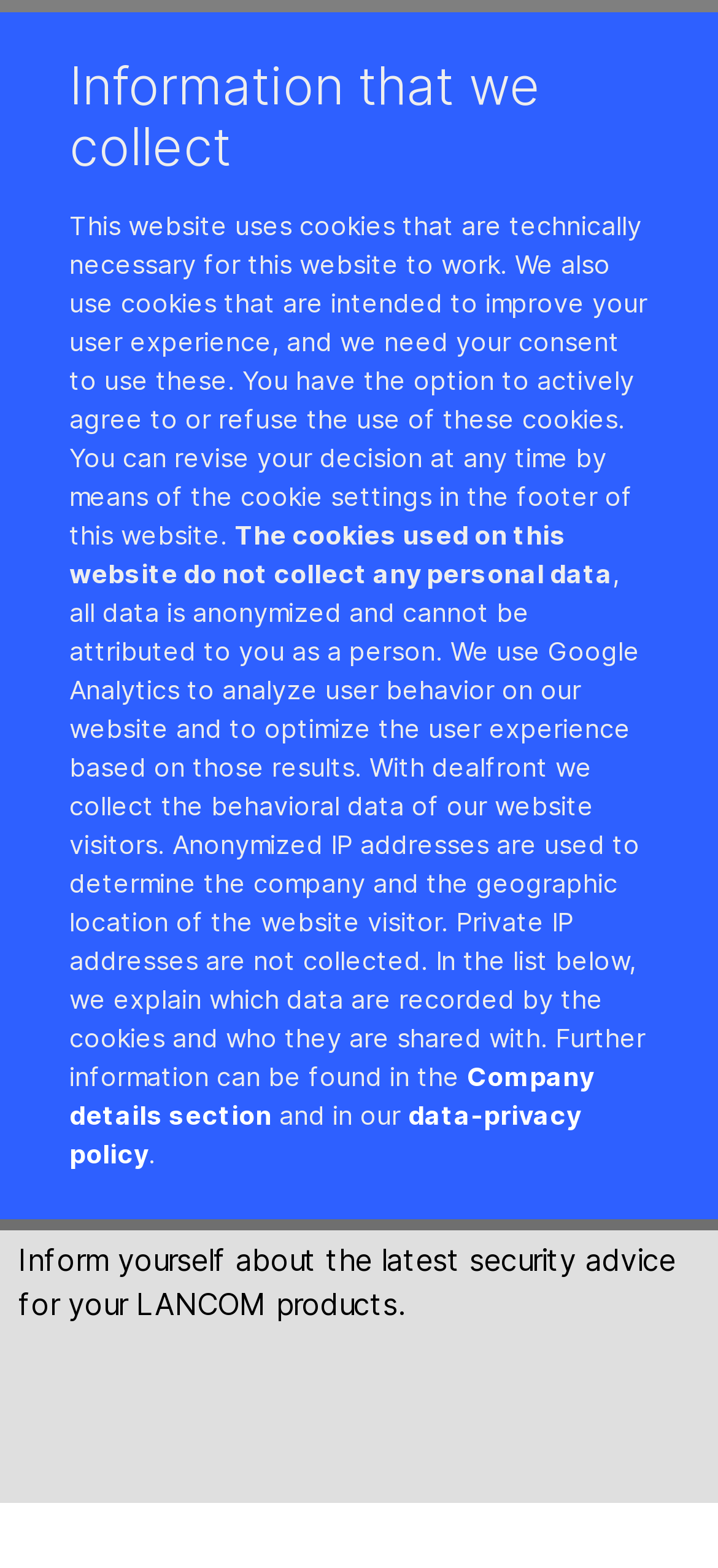What is the topic of the main content?
Using the information presented in the image, please offer a detailed response to the question.

The main content of the webpage is divided into sections, and the first section has a heading 'Security information'. This suggests that the main topic of the content is related to security information.